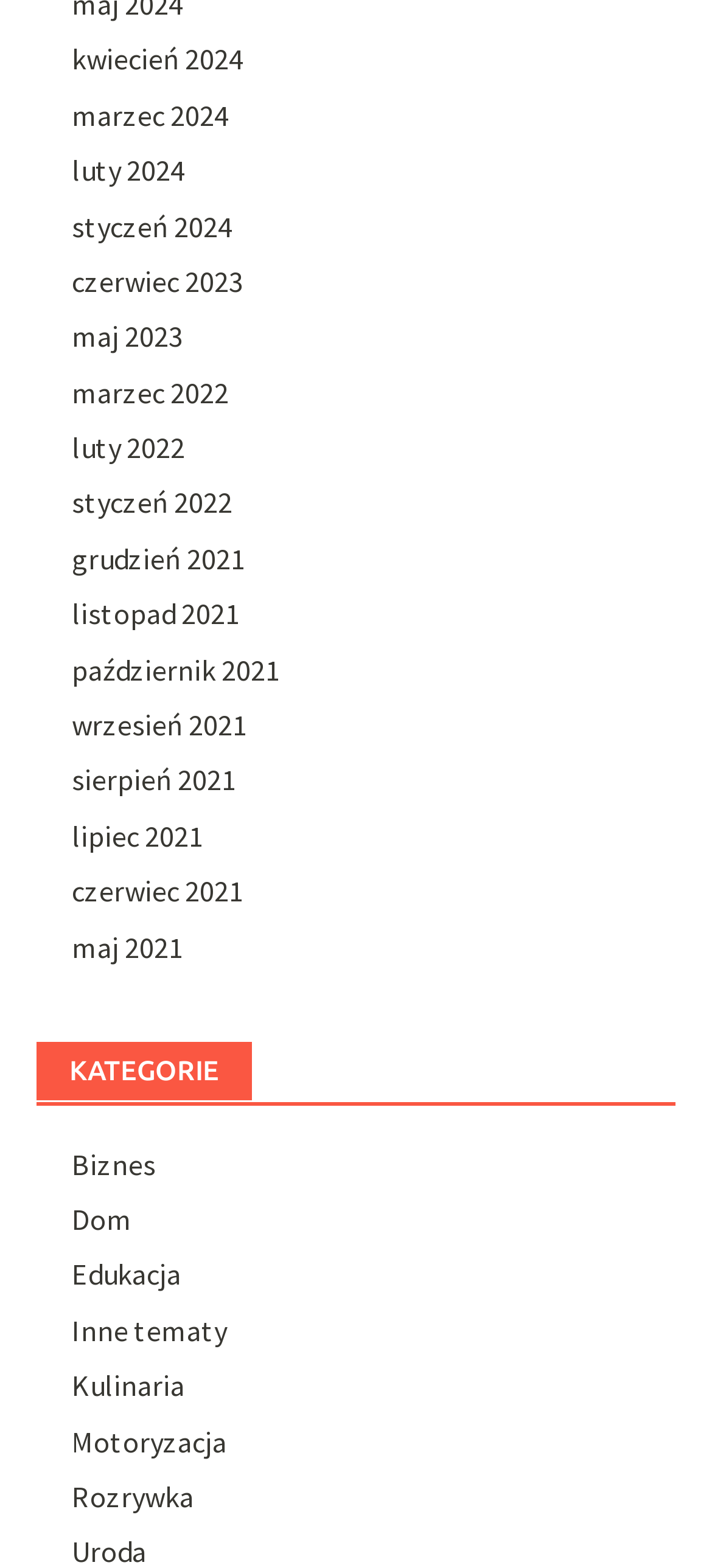Provide a one-word or short-phrase response to the question:
What is the earliest month listed?

grudzień 2021